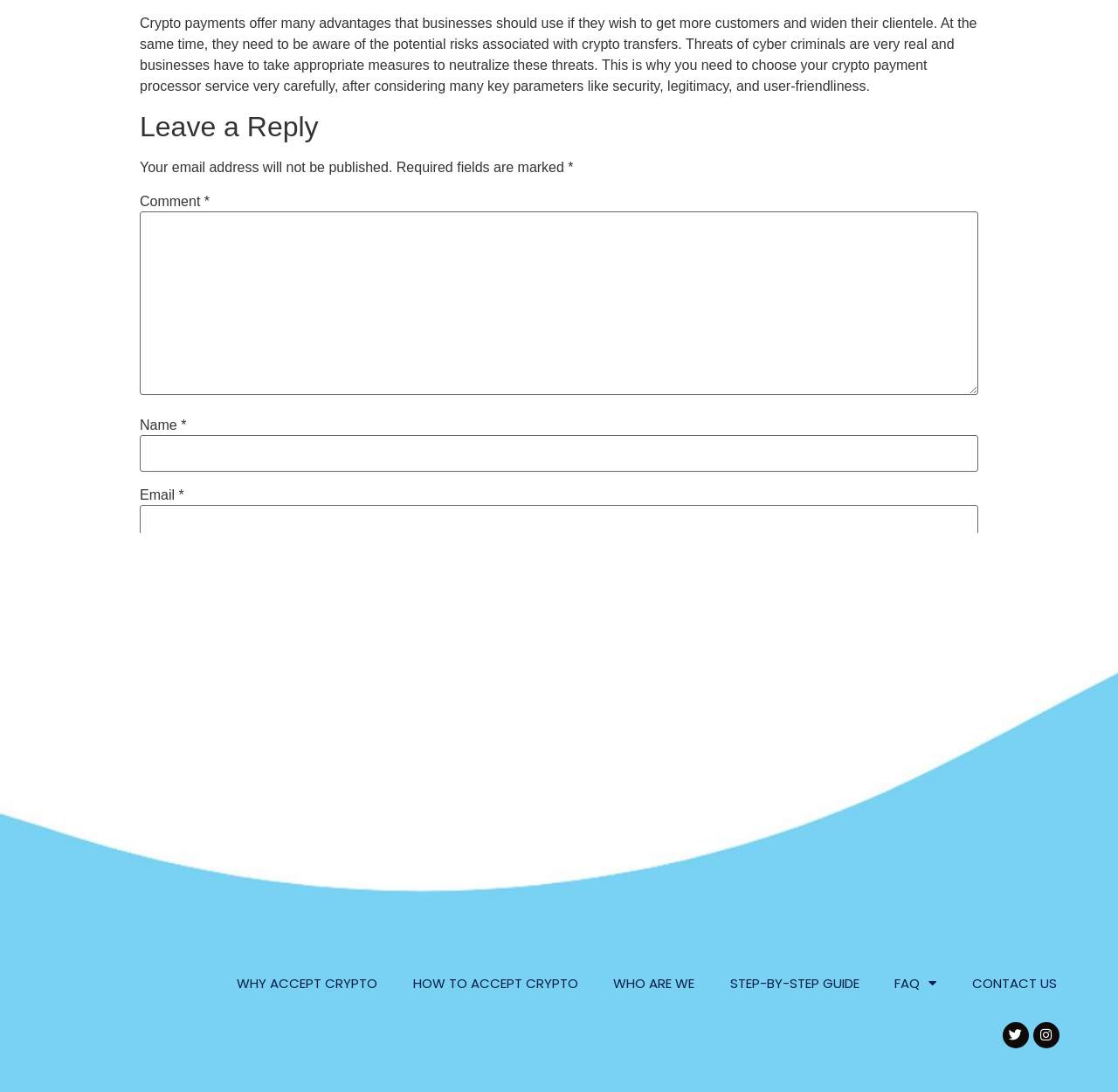Please look at the image and answer the question with a detailed explanation: What is required to leave a reply?

To leave a reply, users are required to fill in their name, email, and comment, as indicated by the required fields marked with an asterisk (*) next to the textboxes.